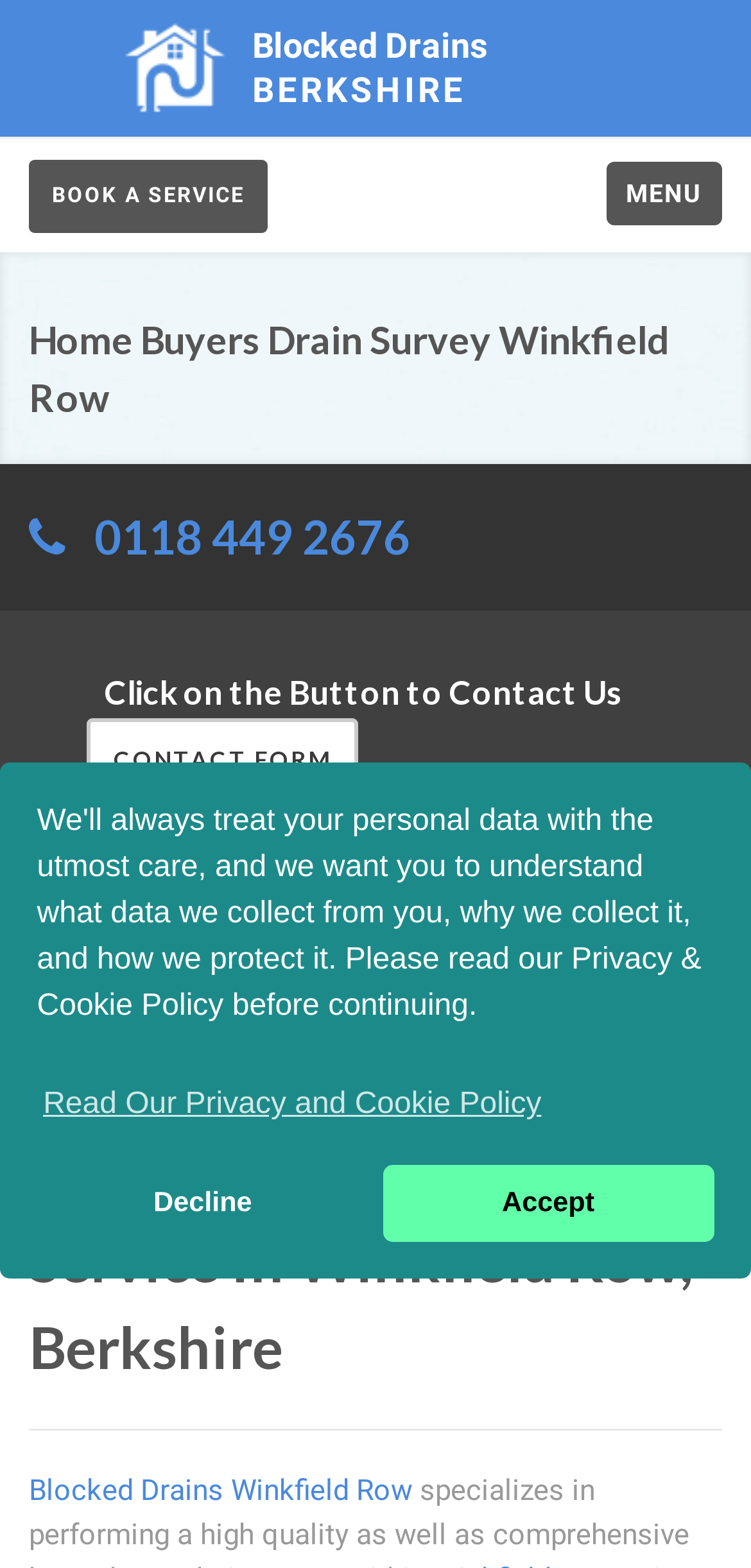Create a detailed narrative of the webpage’s visual and textual elements.

The webpage is about Blocked Drains Winkfield Row, a home buyers drain survey service in Winkfield Row, Berkshire. At the top of the page, there is a logo of Blocked Drains Berkshire, which is an image. Below the logo, there are three main navigation links: "BOOK A SERVICE", "MENU", and a phone number "0118 449 2676" that can be clicked to contact the service.

The main heading of the page is "Home Buyers Drain Survey Winkfield Row", followed by a subheading that includes the phone number and a call-to-action to contact the service using a contact form. Below this, there is a prominent heading that describes the service as a "Quality Home Buyers Drain Survey Service In Winkfield Row, Berkshire".

A horizontal separator line divides the top section from the rest of the page. At the bottom right corner of the page, there is a social media link, represented by an icon.

A cookie consent dialog is displayed at the top of the page, with three buttons: "learn more about cookies", "dismiss cookie message", and "allow cookies". The dialog is positioned near the top of the page, taking up about a third of the screen's height.